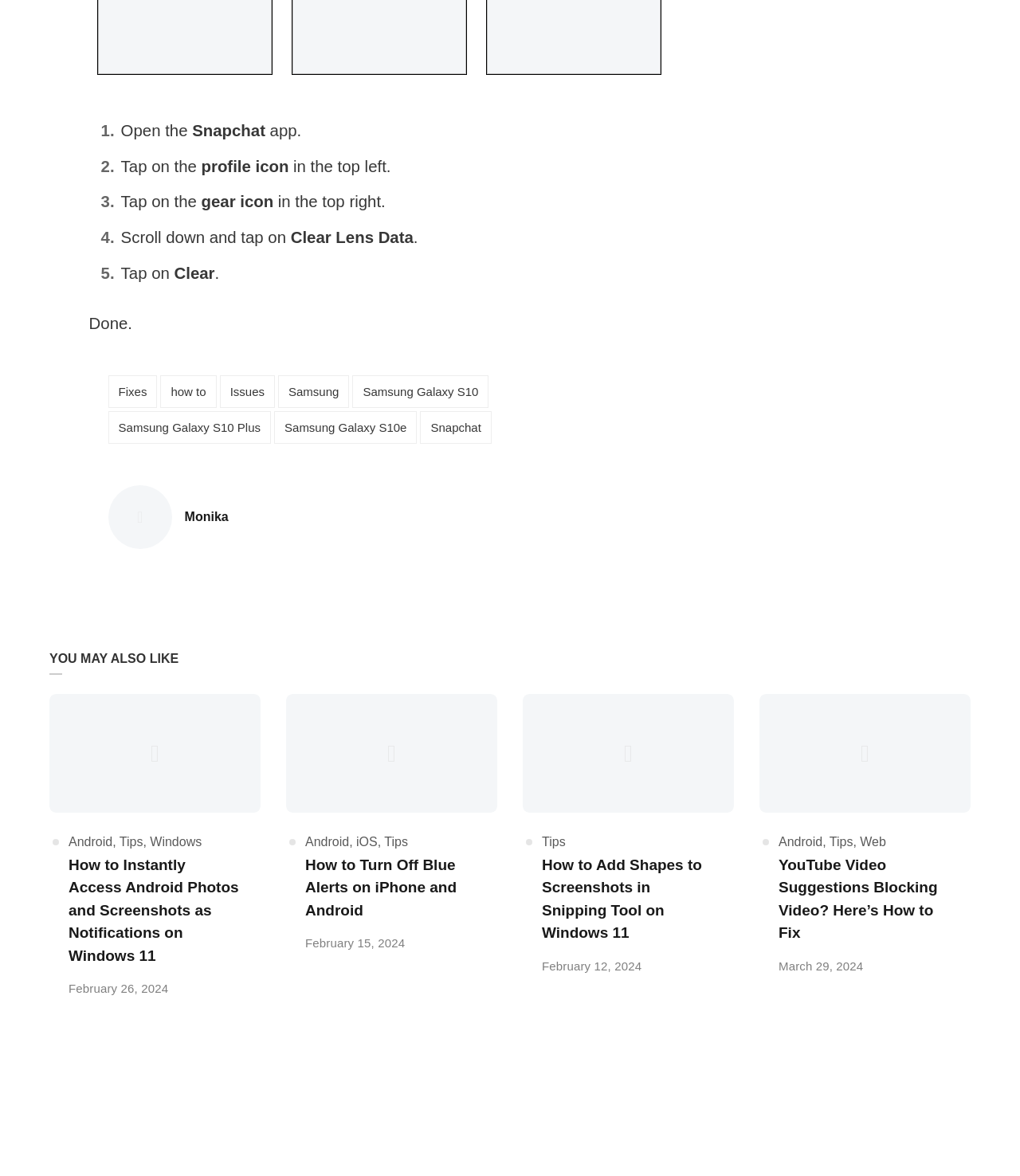Pinpoint the bounding box coordinates for the area that should be clicked to perform the following instruction: "Tap on the profile icon".

[0.197, 0.134, 0.283, 0.149]